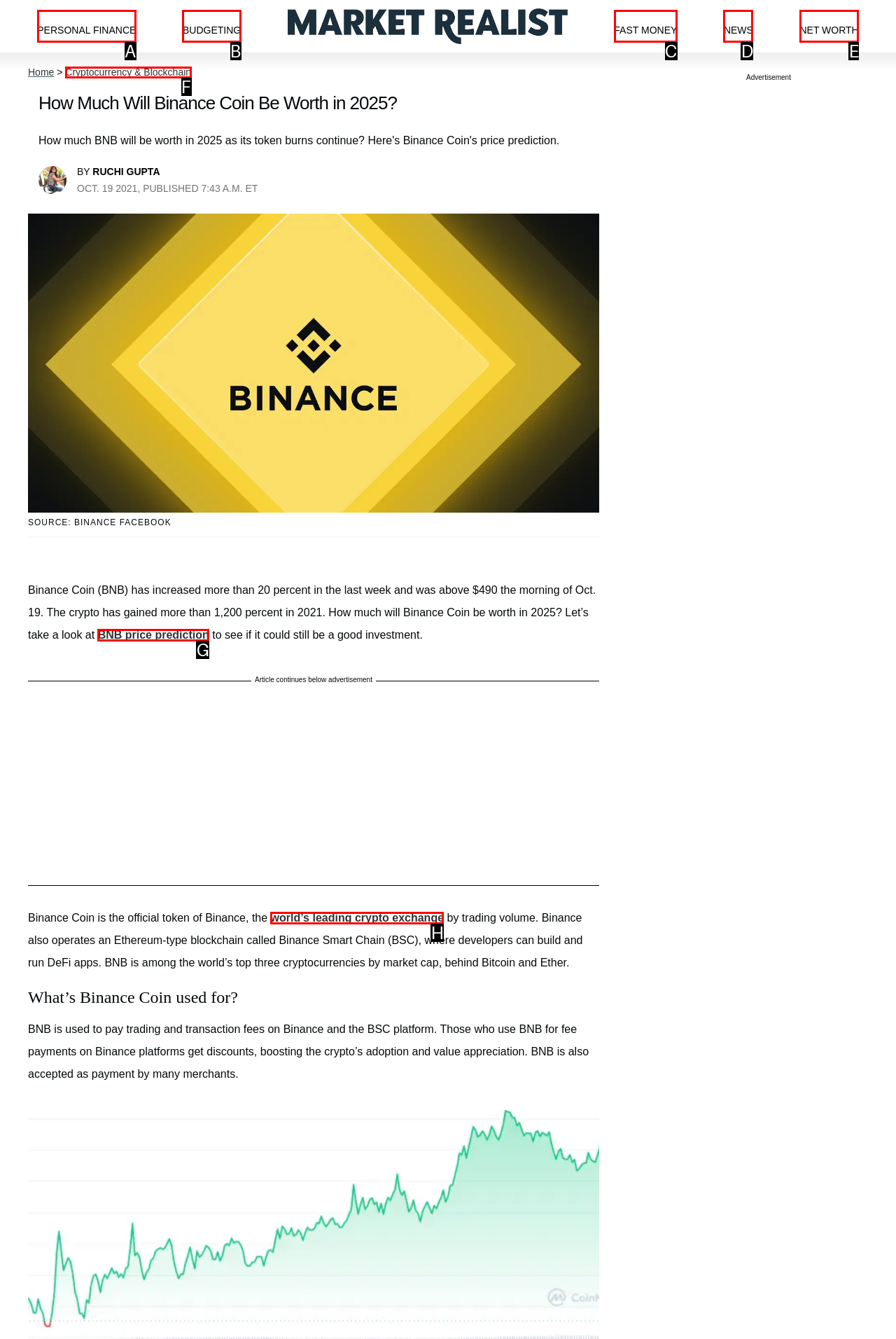Point out the specific HTML element to click to complete this task: Explore the world’s leading crypto exchange Reply with the letter of the chosen option.

H